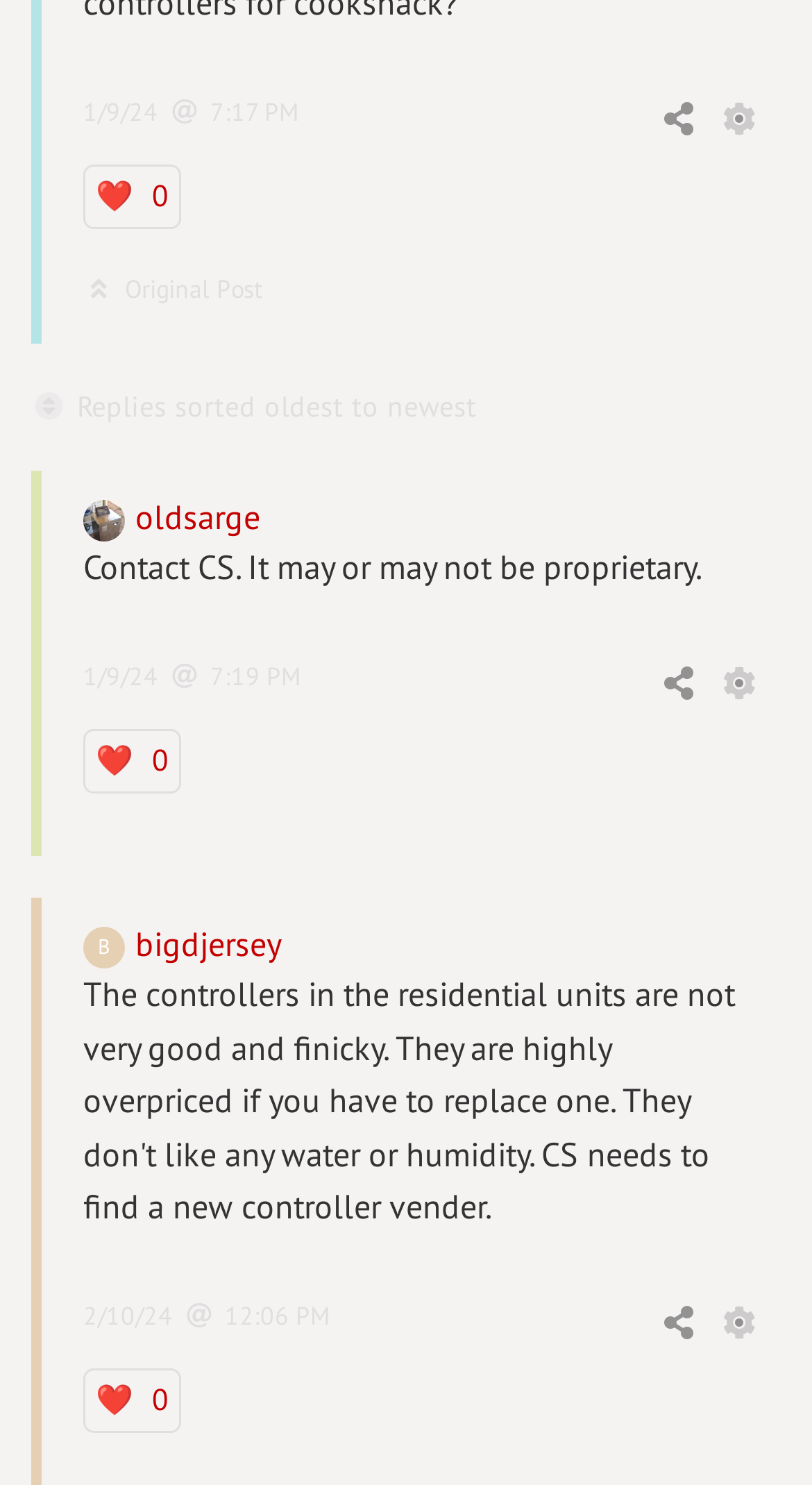Bounding box coordinates must be specified in the format (top-left x, top-left y, bottom-right x, bottom-right y). All values should be floating point numbers between 0 and 1. What are the bounding box coordinates of the UI element described as: 1/9/247:19 PM

[0.103, 0.444, 0.369, 0.466]